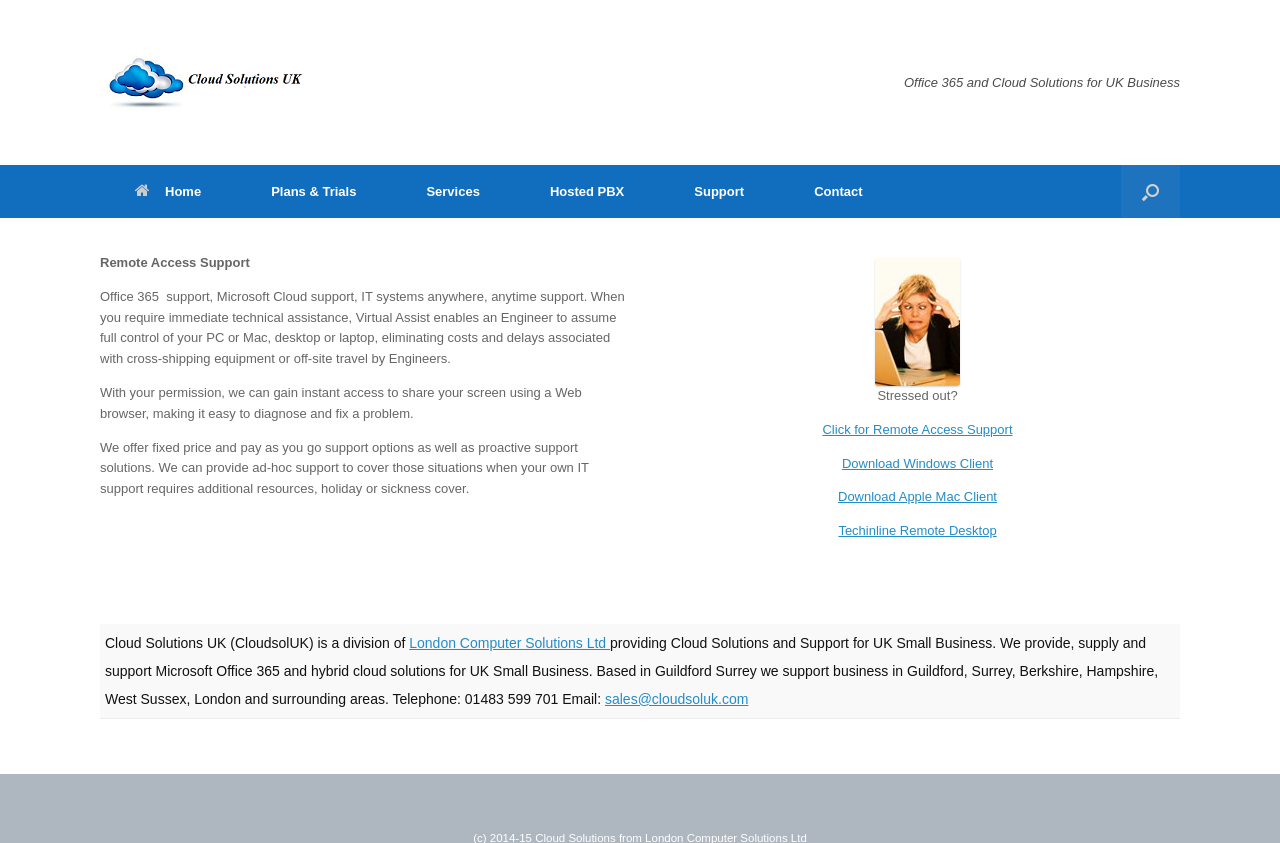Please determine the bounding box coordinates of the section I need to click to accomplish this instruction: "Learn about Remote Access Support".

[0.078, 0.302, 0.195, 0.32]